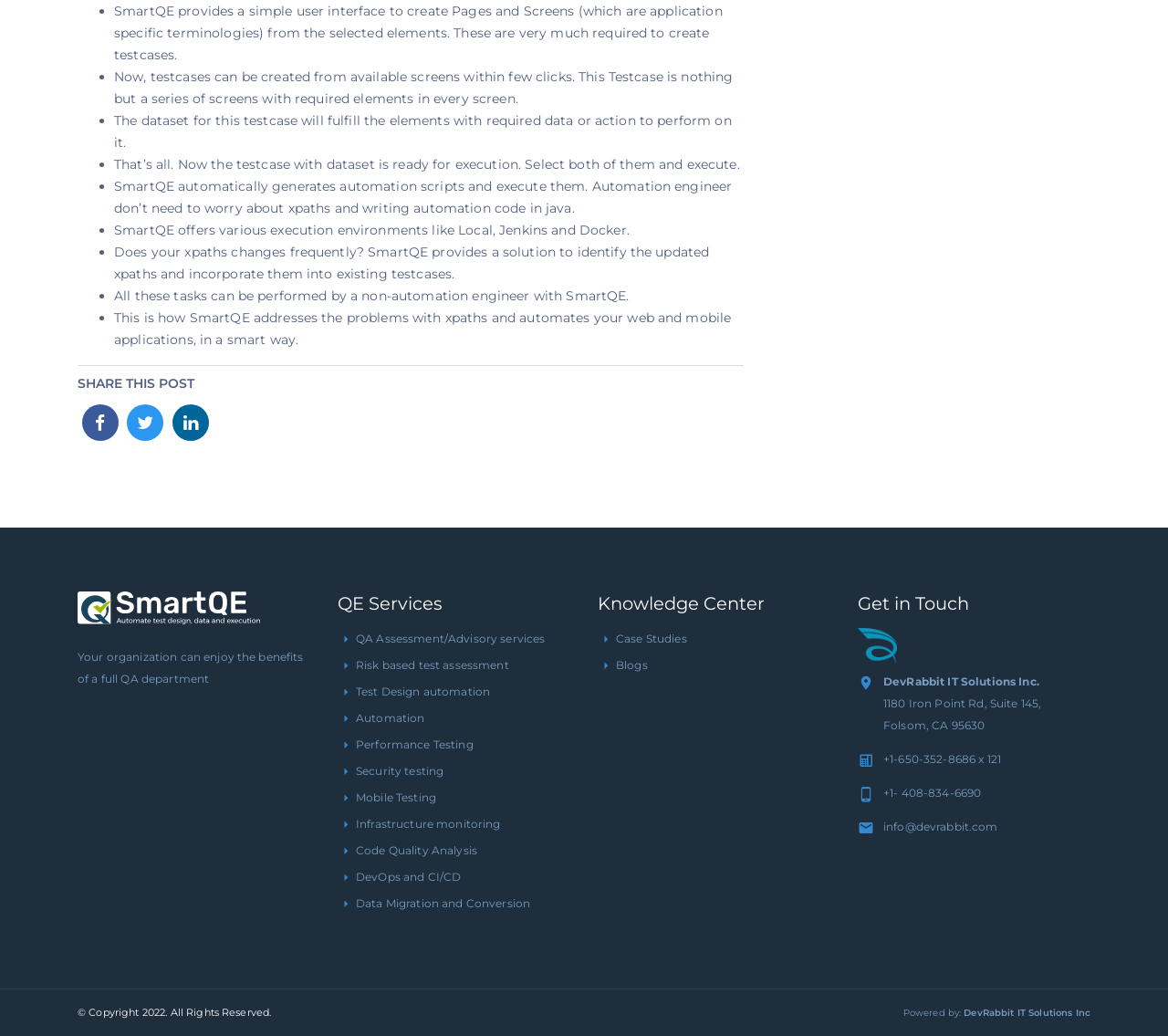Refer to the image and offer a detailed explanation in response to the question: What are the benefits of using SmartQE?

According to the text, SmartQE addresses the problems with xpaths and automates web and mobile applications in a smart way, which means it can simplify the process of creating testcases and executing them.